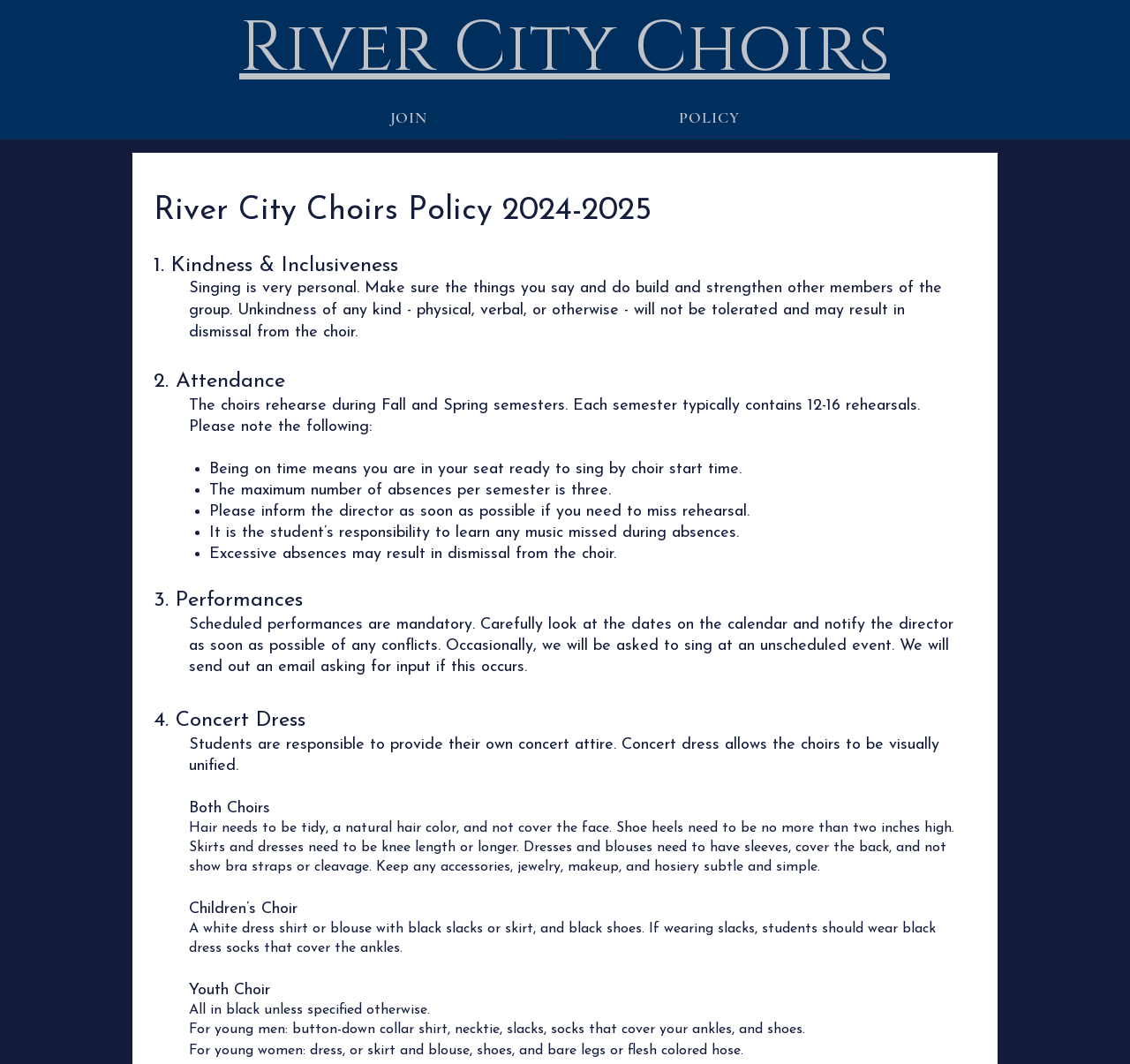How many rehearsals are typically held per semester?
Answer with a single word or phrase, using the screenshot for reference.

12-16